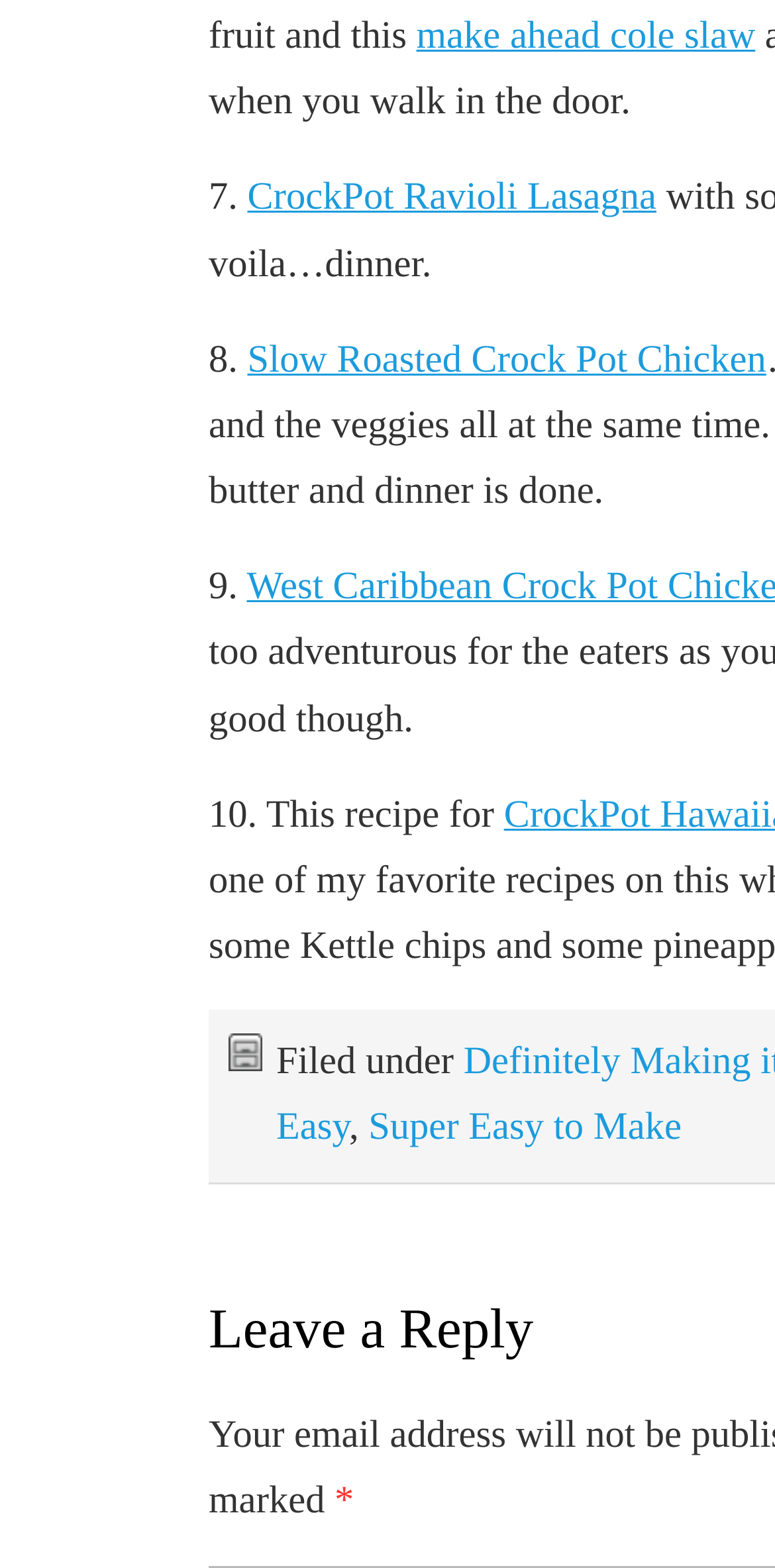Provide a single word or phrase to answer the given question: 
What is the first recipe listed?

make ahead cole slaw